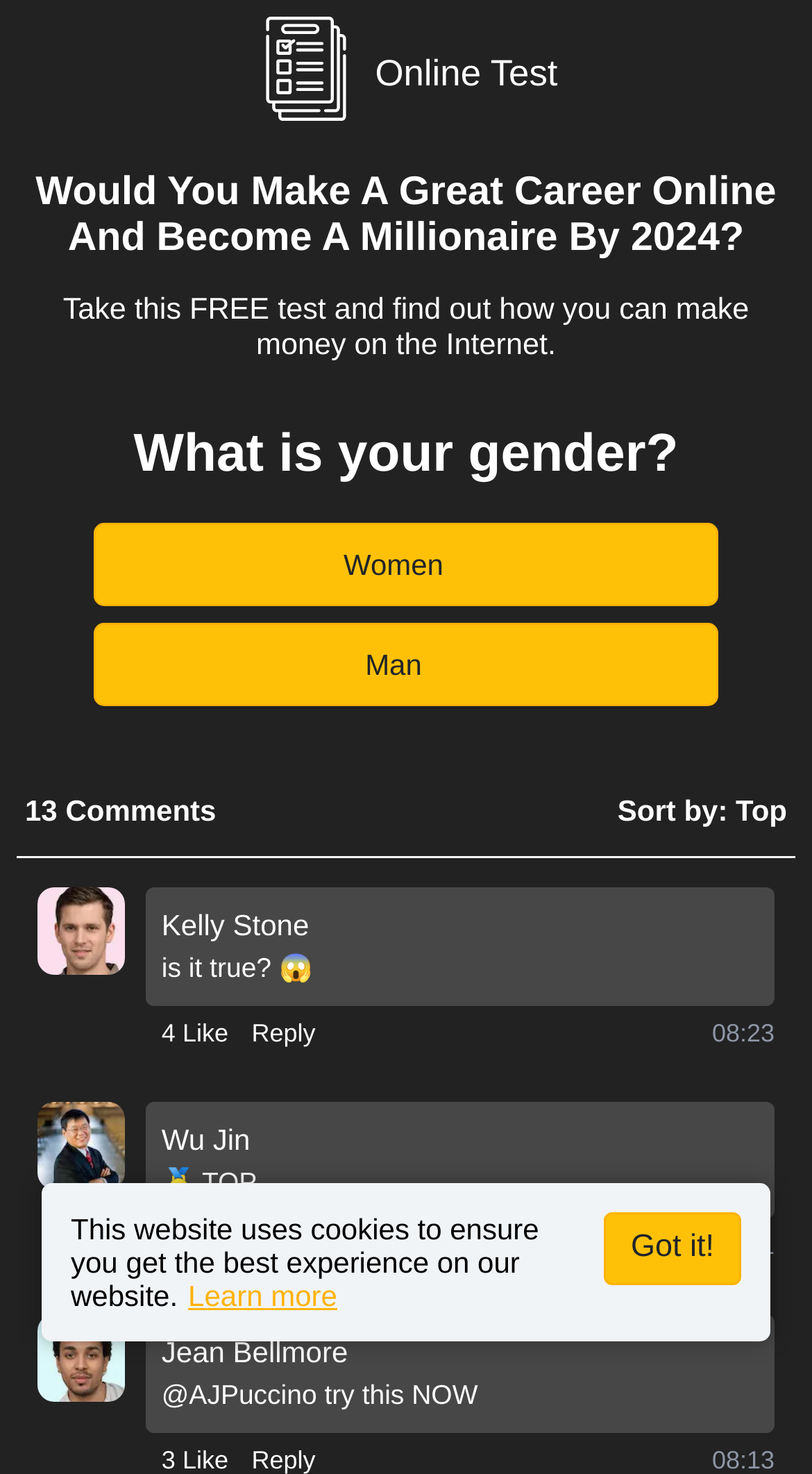Please determine the bounding box coordinates of the element to click in order to execute the following instruction: "Select your gender". The coordinates should be four float numbers between 0 and 1, specified as [left, top, right, bottom].

[0.165, 0.288, 0.835, 0.328]